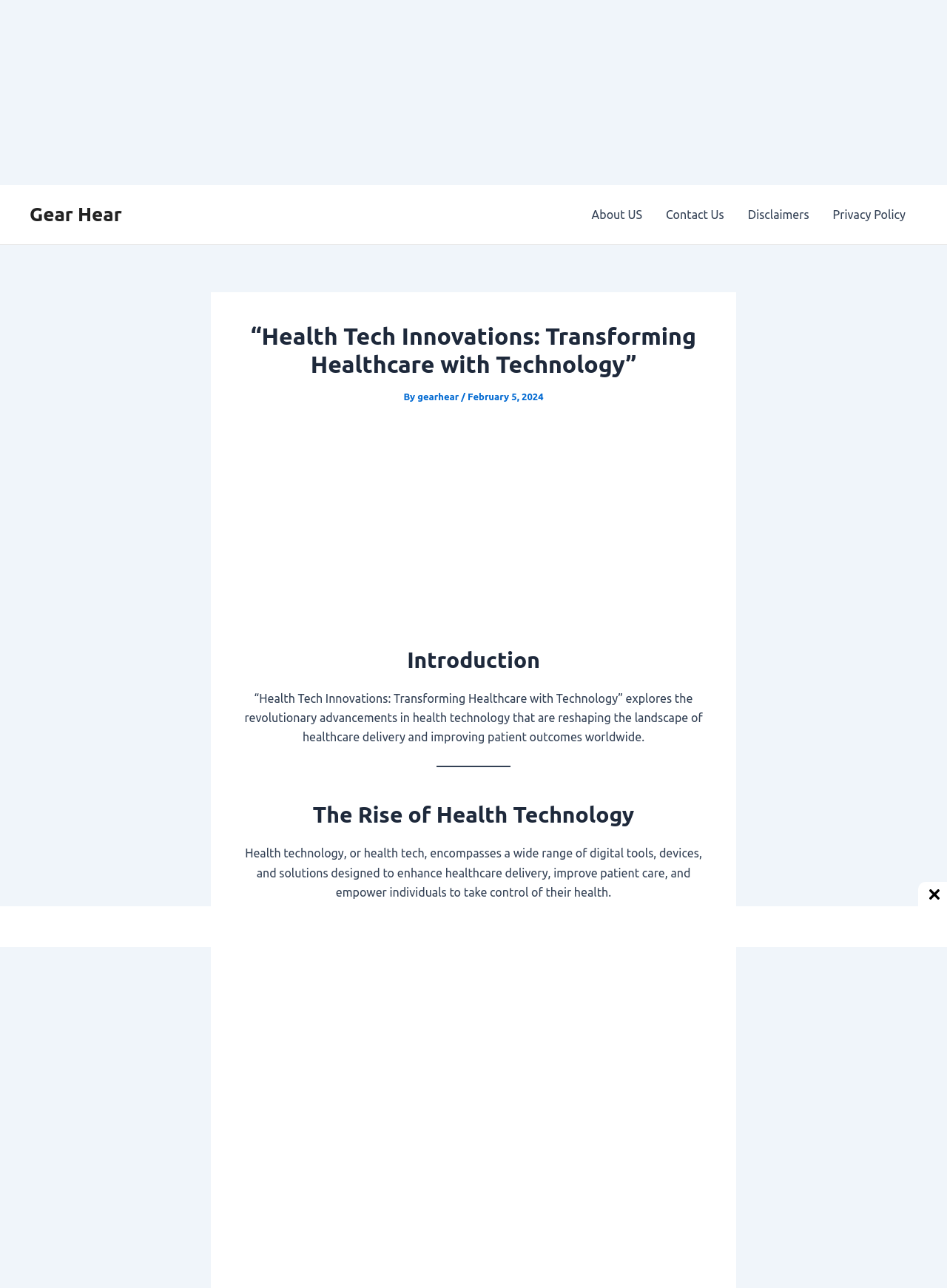Given the element description Contact Us, identify the bounding box coordinates for the UI element on the webpage screenshot. The format should be (top-left x, top-left y, bottom-right x, bottom-right y), with values between 0 and 1.

[0.691, 0.144, 0.777, 0.19]